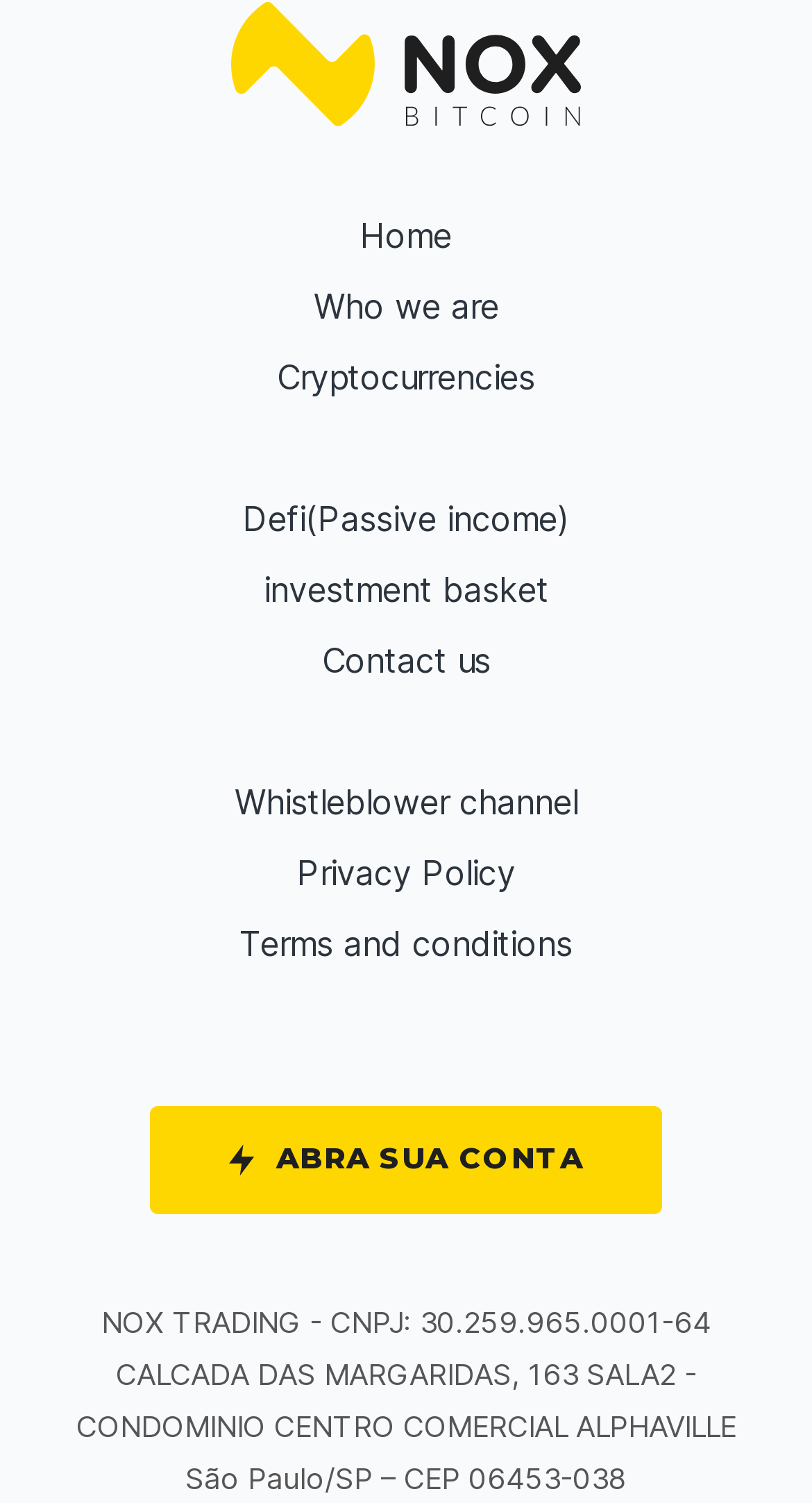Bounding box coordinates are specified in the format (top-left x, top-left y, bottom-right x, bottom-right y). All values are floating point numbers bounded between 0 and 1. Please provide the bounding box coordinate of the region this sentence describes: Cryptocurrencies

[0.288, 0.232, 0.712, 0.268]